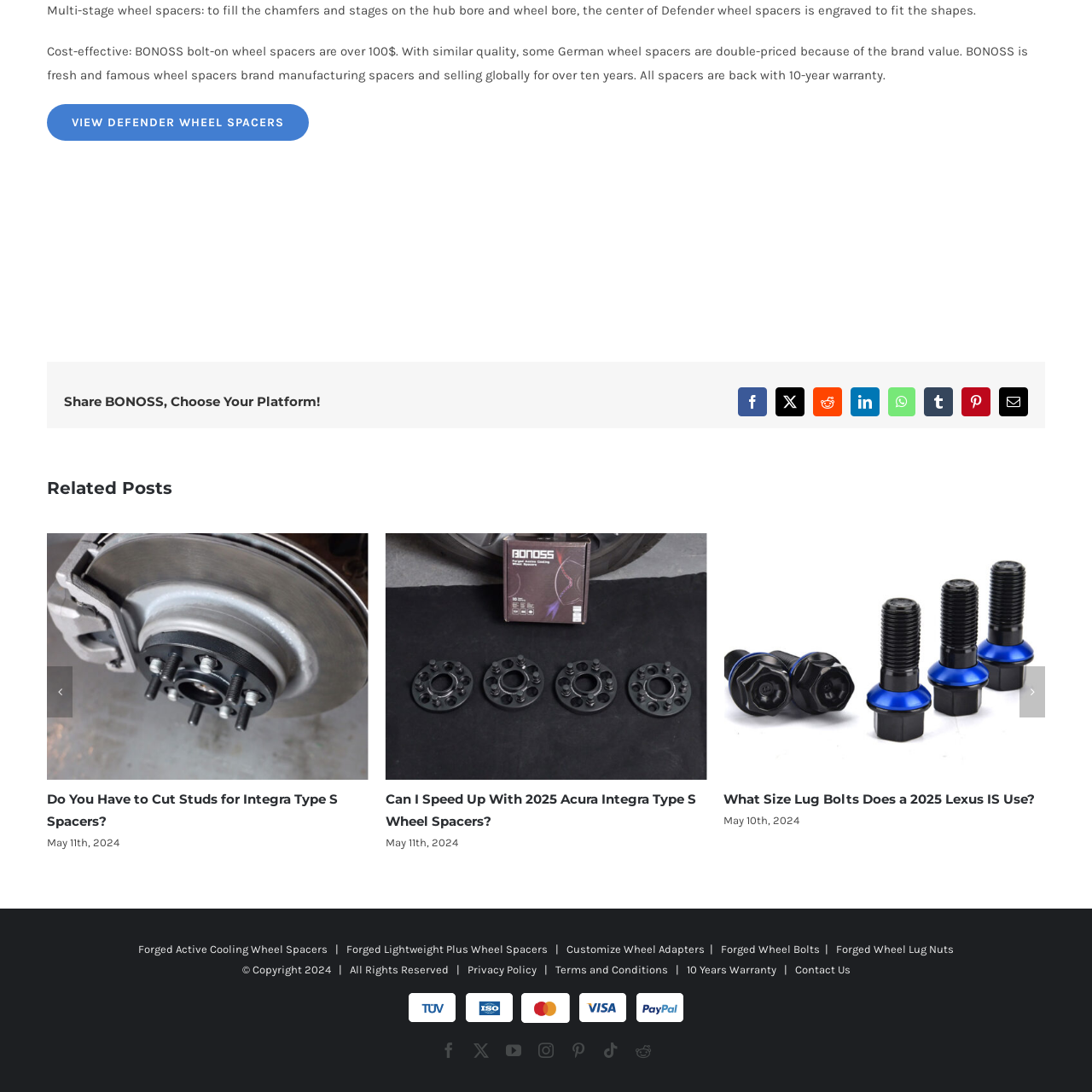From the details in the image, provide a thorough response to the question: What type of wheel spacers are mentioned in the first paragraph?

The type of wheel spacers mentioned in the first paragraph is multi-stage wheel spacers, which are described as 'to fill the chamfers and stages on the hub bore and wheel bore, the center of Defender wheel spacers is engraved to fit the shapes'.